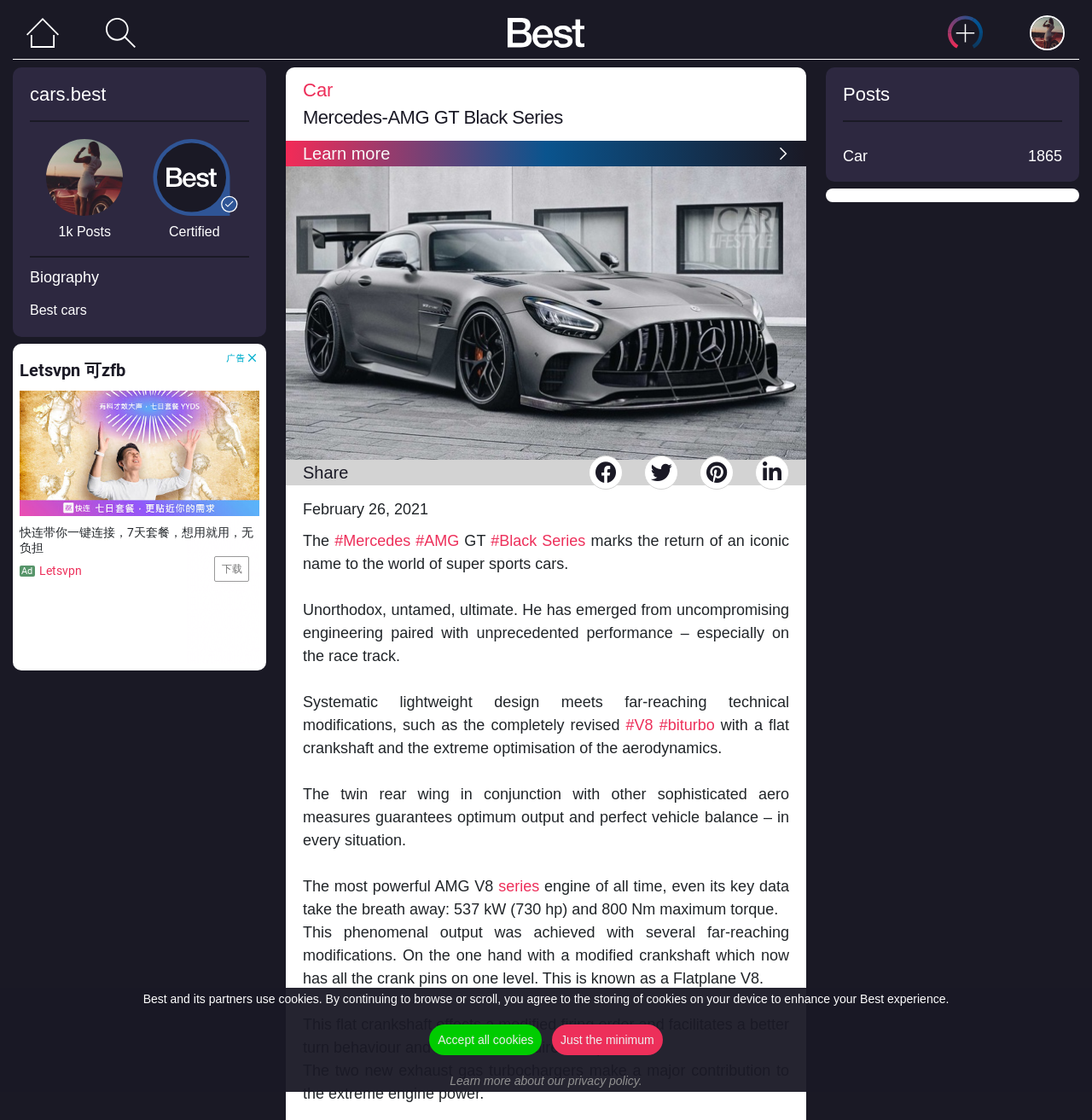Determine the bounding box coordinates for the region that must be clicked to execute the following instruction: "get in touch".

None